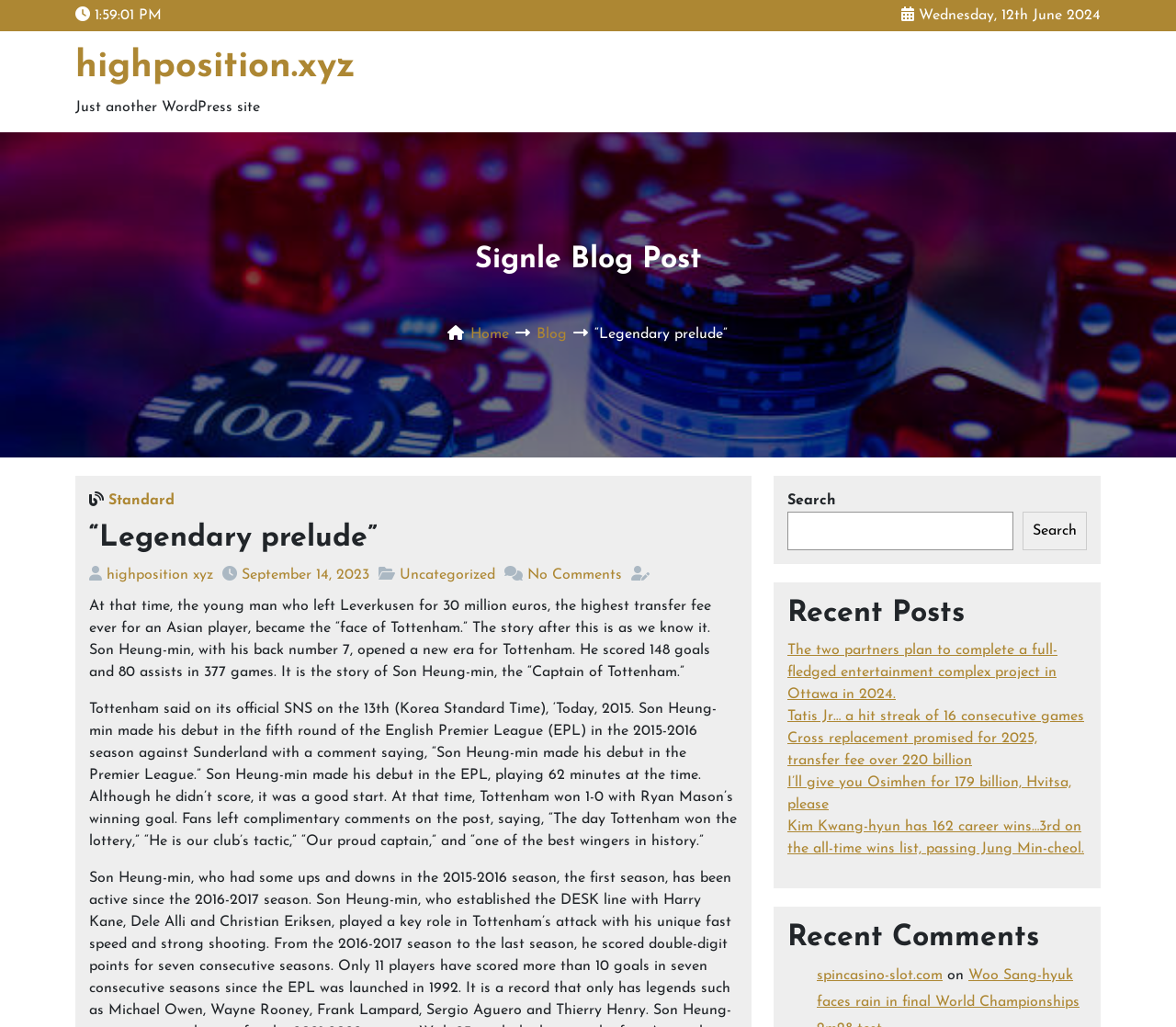What is the title of the blog post?
Kindly offer a comprehensive and detailed response to the question.

The title of the blog post can be found in the heading section of the webpage, where it is written as '“Legendary prelude”'.